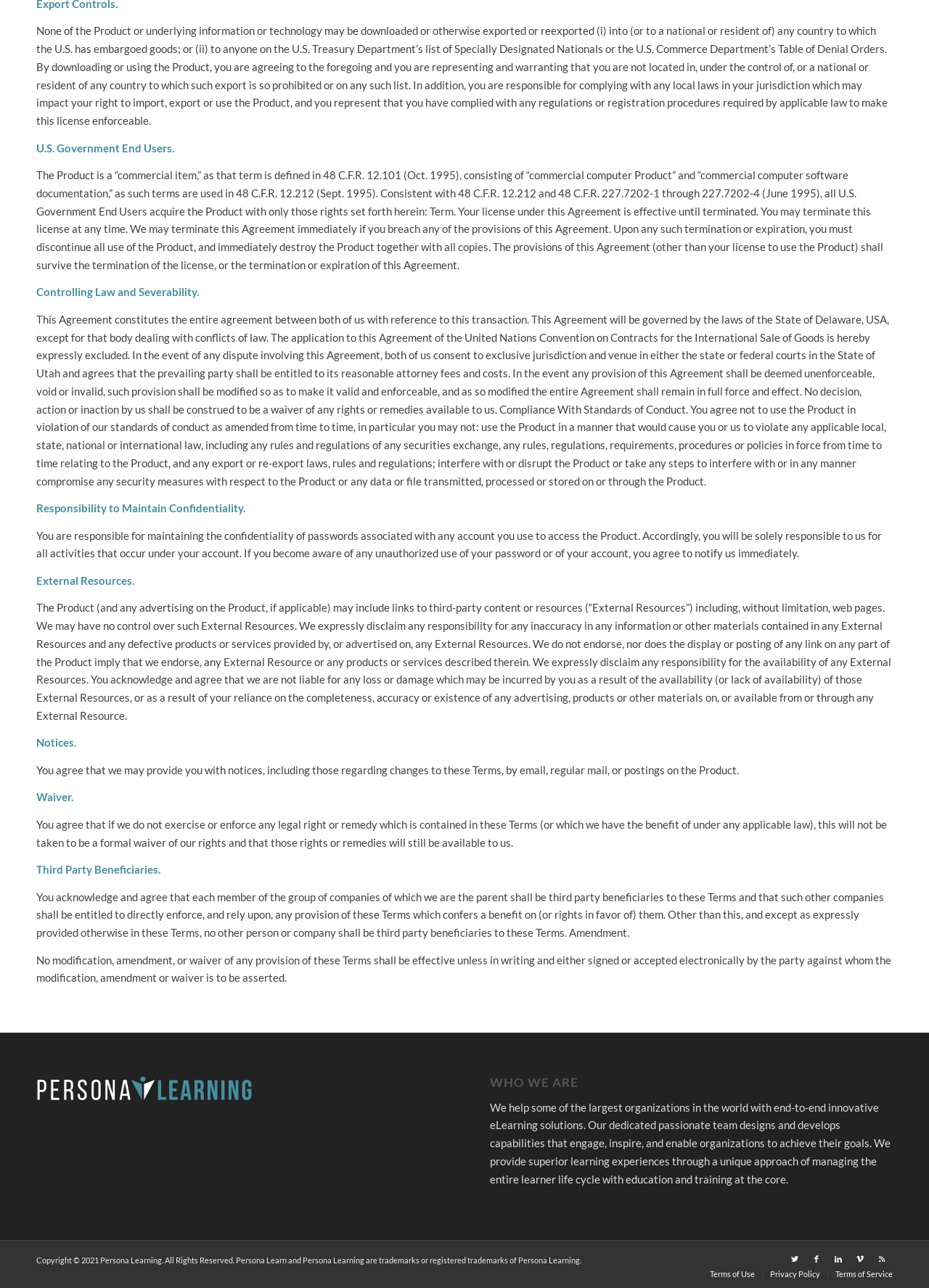What is the purpose of the Product?
From the image, respond with a single word or phrase.

eLearning solutions